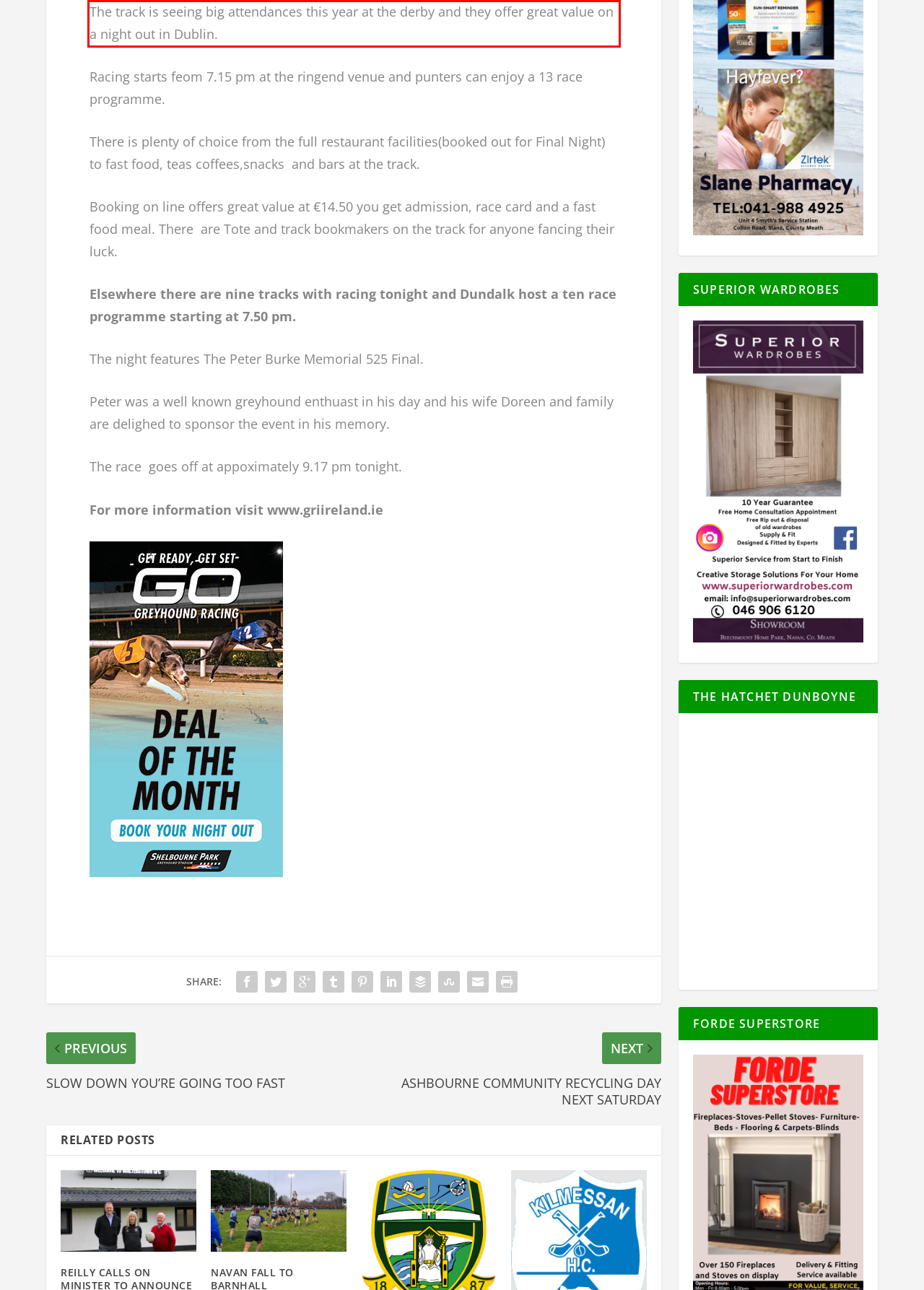Please perform OCR on the UI element surrounded by the red bounding box in the given webpage screenshot and extract its text content.

The track is seeing big attendances this year at the derby and they offer great value on a night out in Dublin.